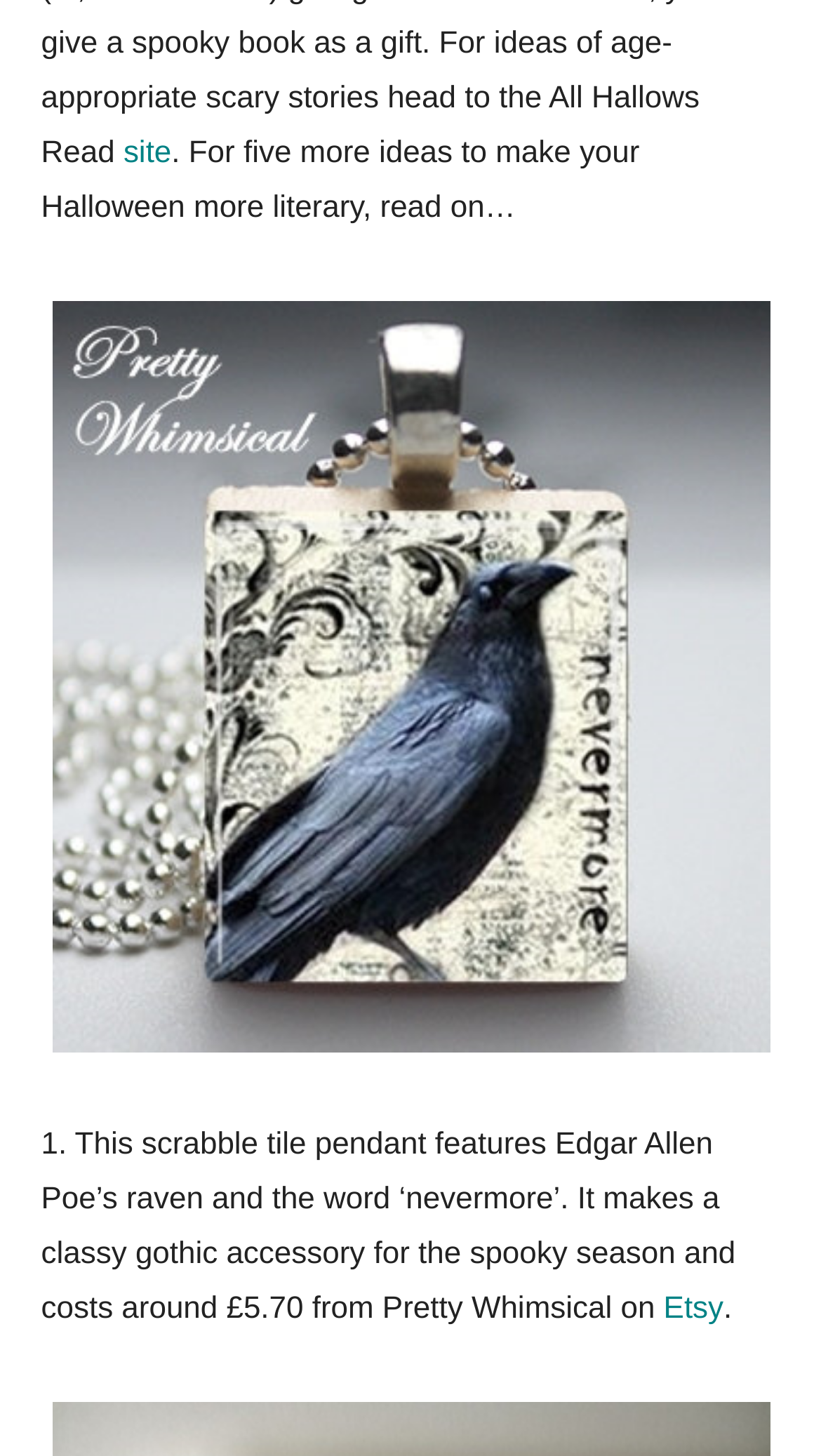What is the price of the Raven Pendant?
Please provide a comprehensive answer based on the information in the image.

The price of the Raven Pendant can be found in the text description of the product, which states 'It costs around £5.70 from Pretty Whimsical on Etsy'.